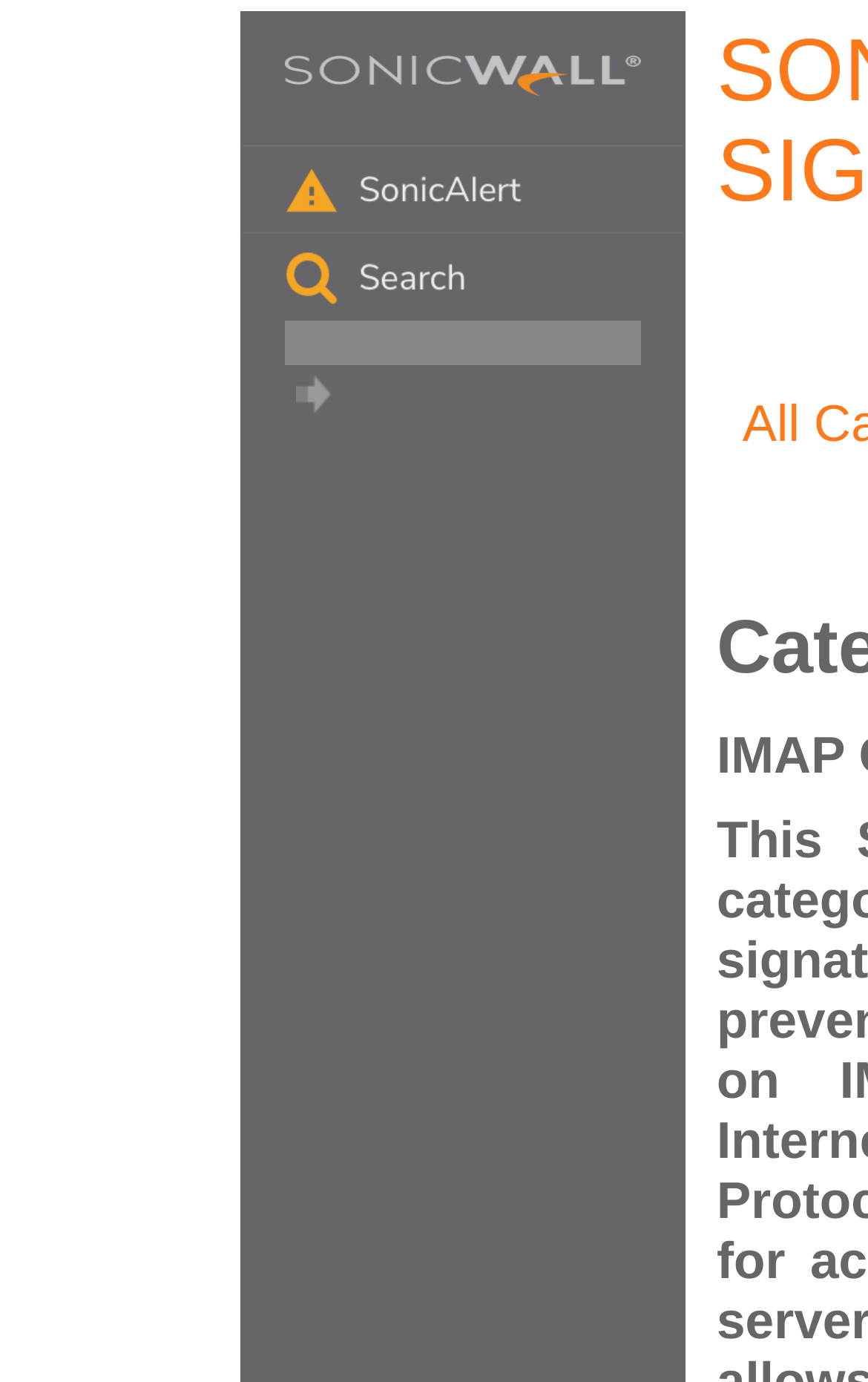Create an elaborate caption that covers all aspects of the webpage.

The webpage is the SonicWALL Security Center, which provides security solutions and support services. At the top, there are two images side by side, taking up about half of the screen width. Below these images, there is a table with three rows of links and images. The first row has a link to "Home" with an accompanying image. The second row has an image, and the third row has a link to "SonicALERT" with an accompanying image. 

To the right of the table, there is another table with two rows. The first row has an image labeled "Search", and the second row has a text box and a "go" button. 

On the right side of the page, there are two blocks of whitespace, indicated by "\xa0" and "\xa0\xa0", respectively. These are likely used for formatting purposes.